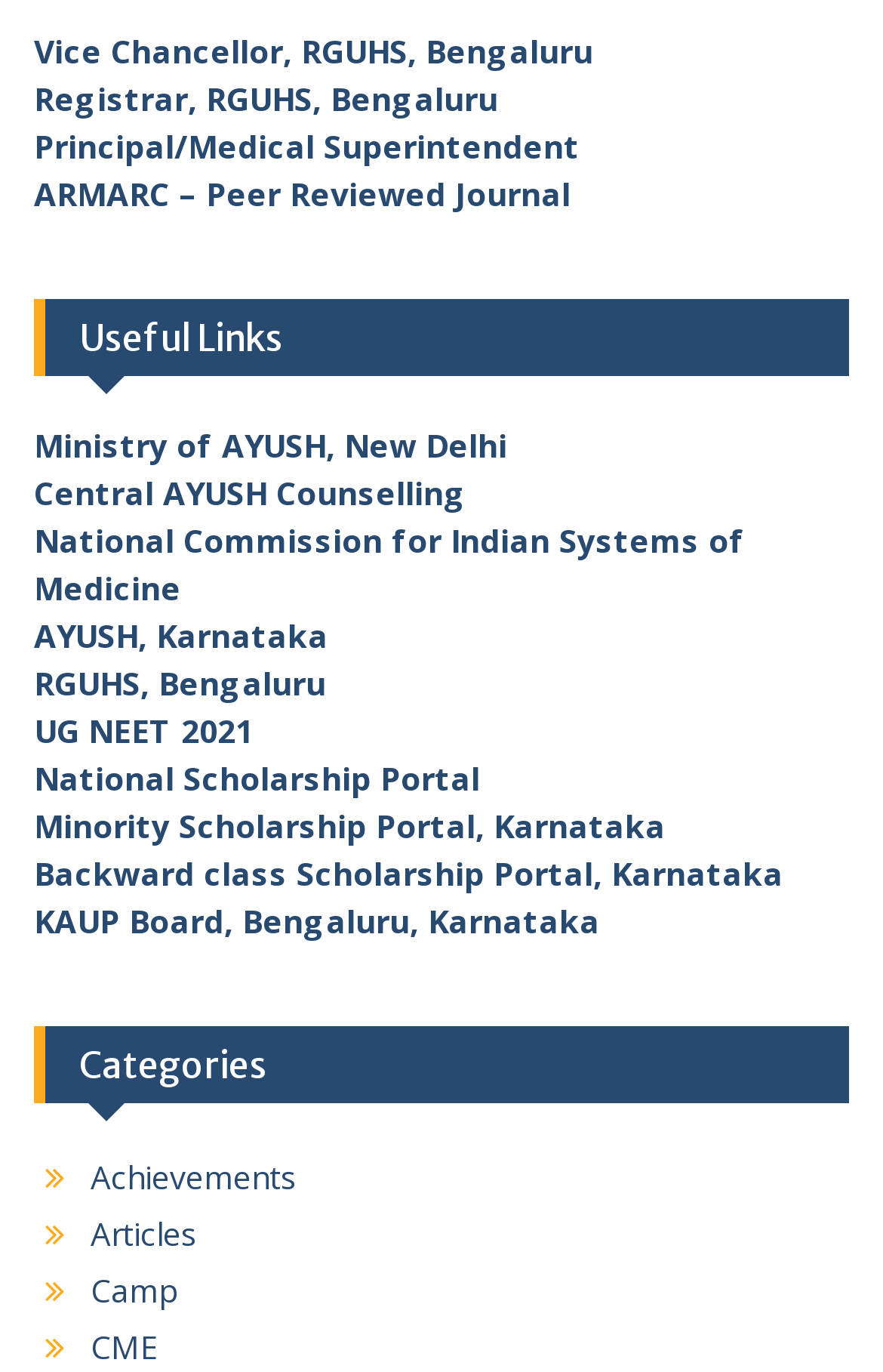Please mark the bounding box coordinates of the area that should be clicked to carry out the instruction: "Read articles".

[0.103, 0.884, 0.223, 0.915]